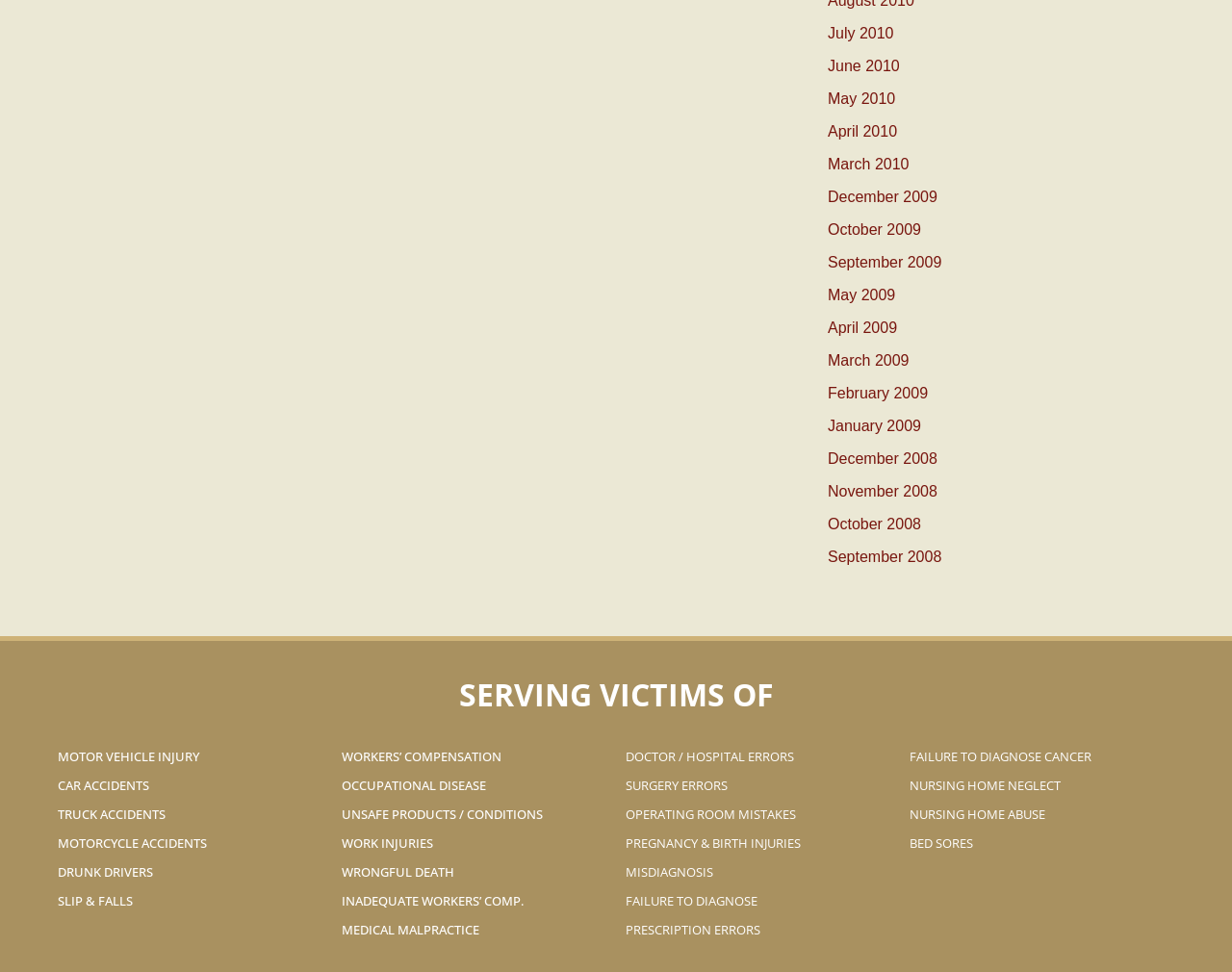Provide a thorough and detailed response to the question by examining the image: 
What type of cases does this law firm handle?

Based on the links provided on the webpage, it appears that this law firm handles various types of personal injury cases, including motor vehicle injuries, truck accidents, motorcycle accidents, slip and falls, workers' compensation, medical malpractice, and more.